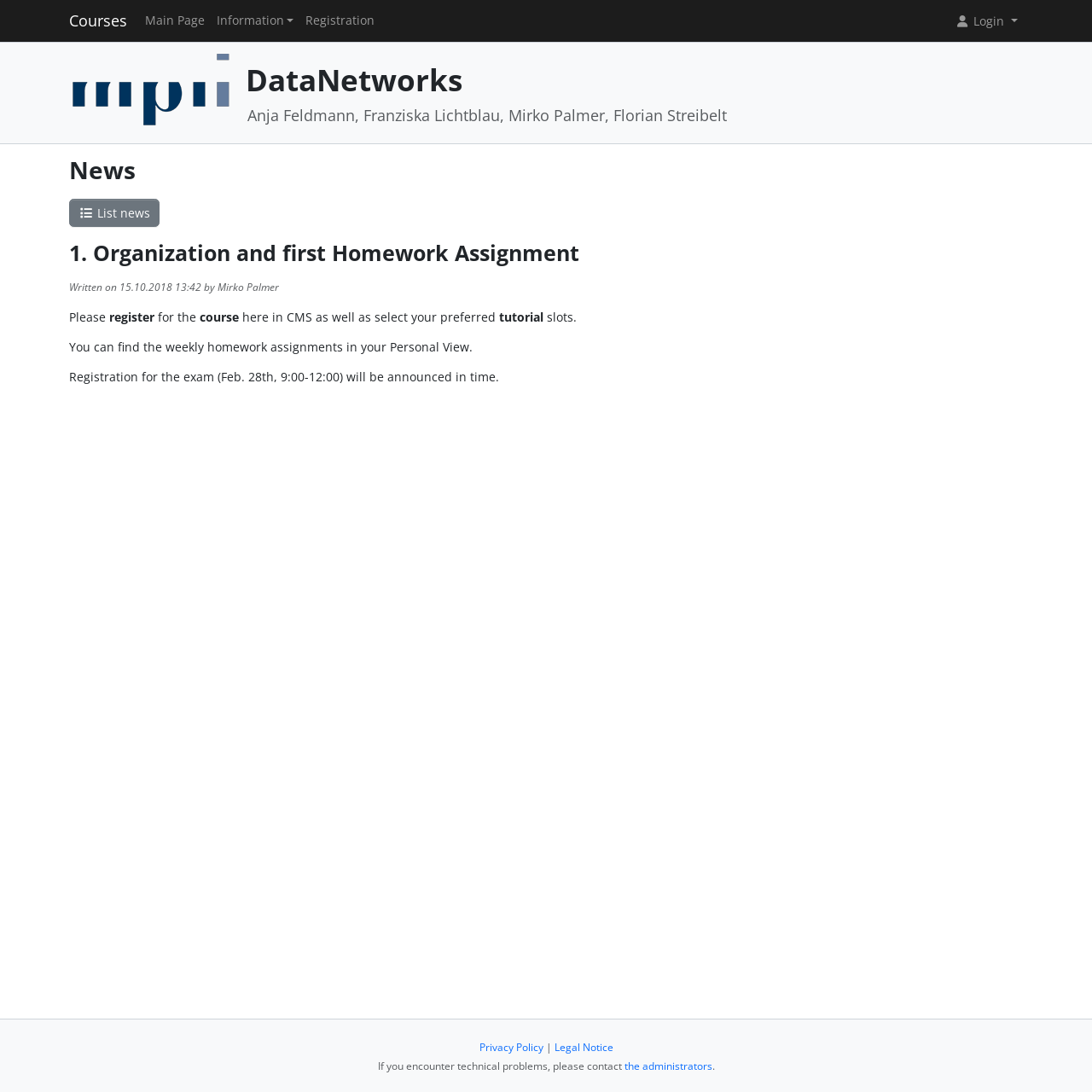When was the news article written?
We need a detailed and exhaustive answer to the question. Please elaborate.

The date and time of the news article can be found in the StaticText element 'Written on 15.10.2018 13:42 by Mirko Palmer' with bounding box coordinates [0.063, 0.257, 0.255, 0.27].